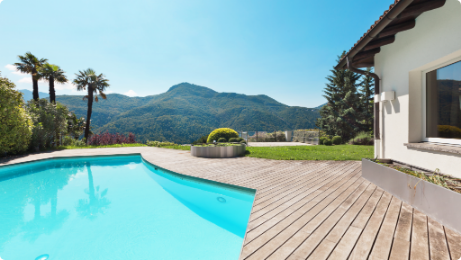What is the purpose of El Rey Villas?
Refer to the image and offer an in-depth and detailed answer to the question.

According to the caption, El Rey Villas is a boutique luxury villa rental management and marketing company that helps property owners optimize their rental revenues, indicating that their primary purpose is to manage and market rental properties.